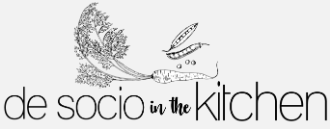What font style is used for 'in the kitchen'?
Look at the screenshot and respond with one word or a short phrase.

Bold, modern